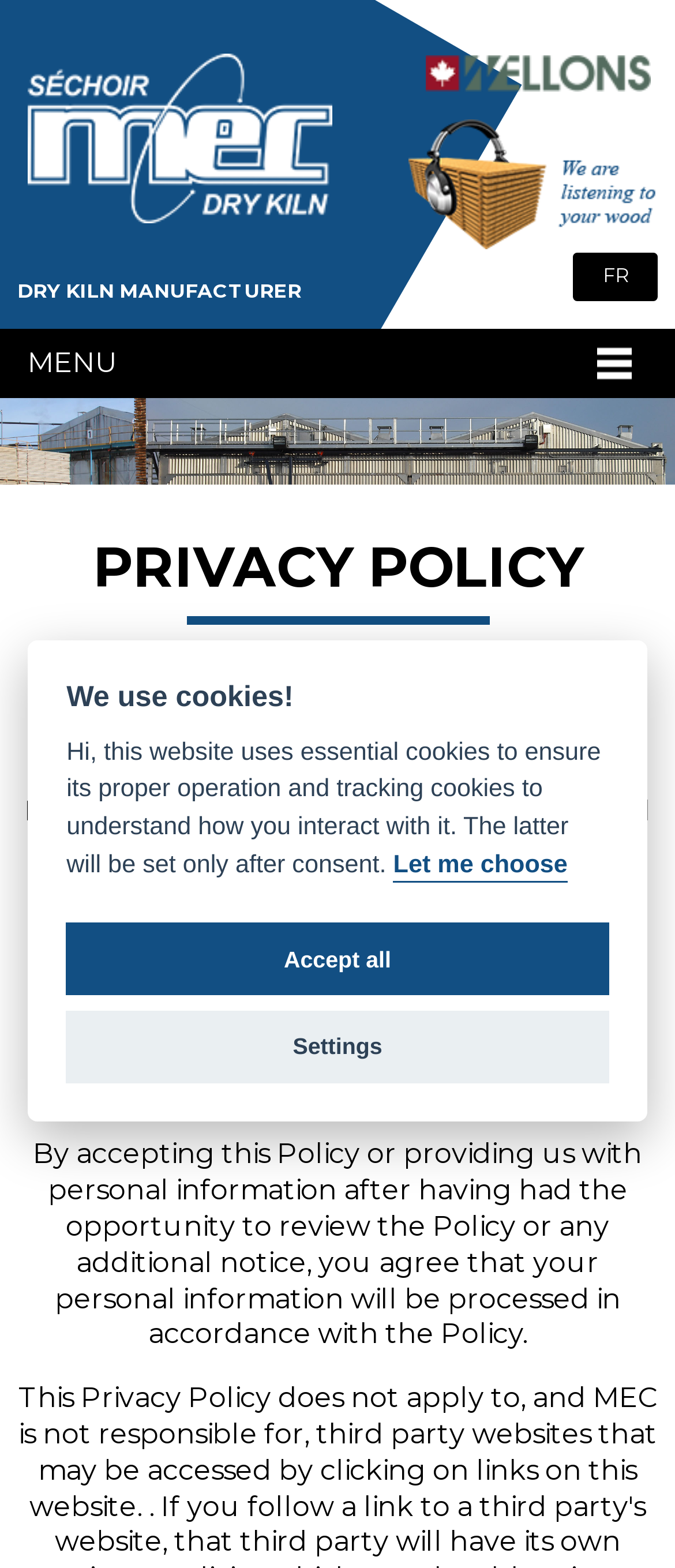Please provide a brief answer to the following inquiry using a single word or phrase:
How many languages are available on the website?

At least 2